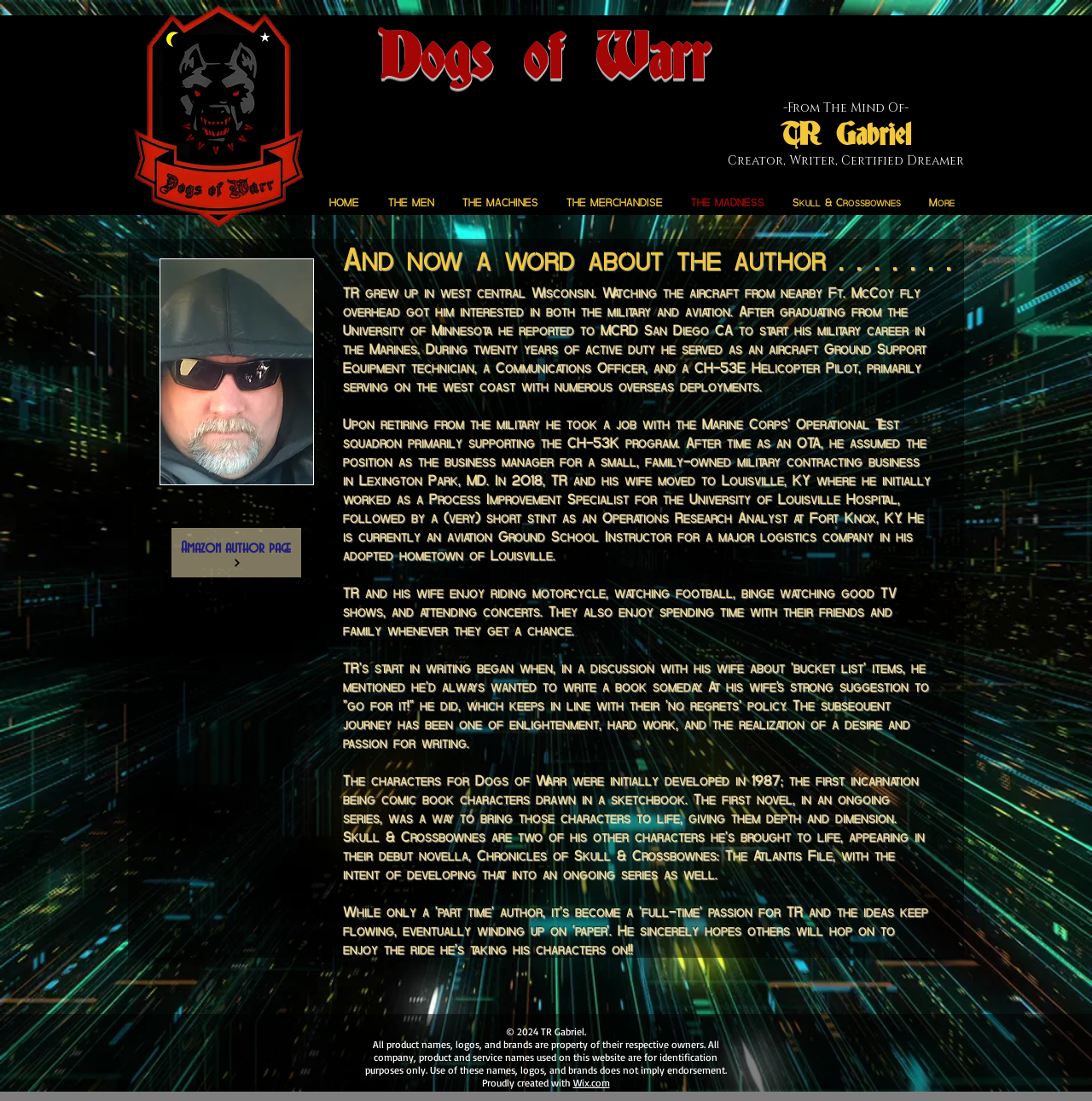Locate the bounding box coordinates of the clickable region necessary to complete the following instruction: "Explore Skull & Crossbownes". Provide the coordinates in the format of four float numbers between 0 and 1, i.e., [left, top, right, bottom].

[0.709, 0.173, 0.834, 0.196]